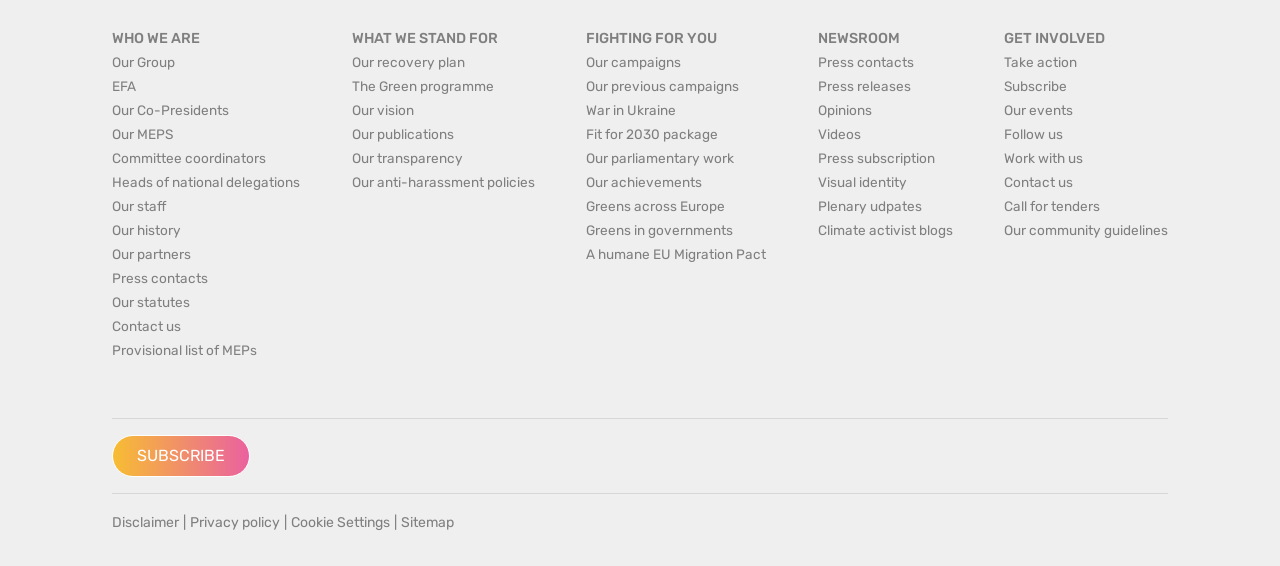Highlight the bounding box coordinates of the element that should be clicked to carry out the following instruction: "Check 'Disclaimer'". The coordinates must be given as four float numbers ranging from 0 to 1, i.e., [left, top, right, bottom].

[0.088, 0.908, 0.14, 0.938]